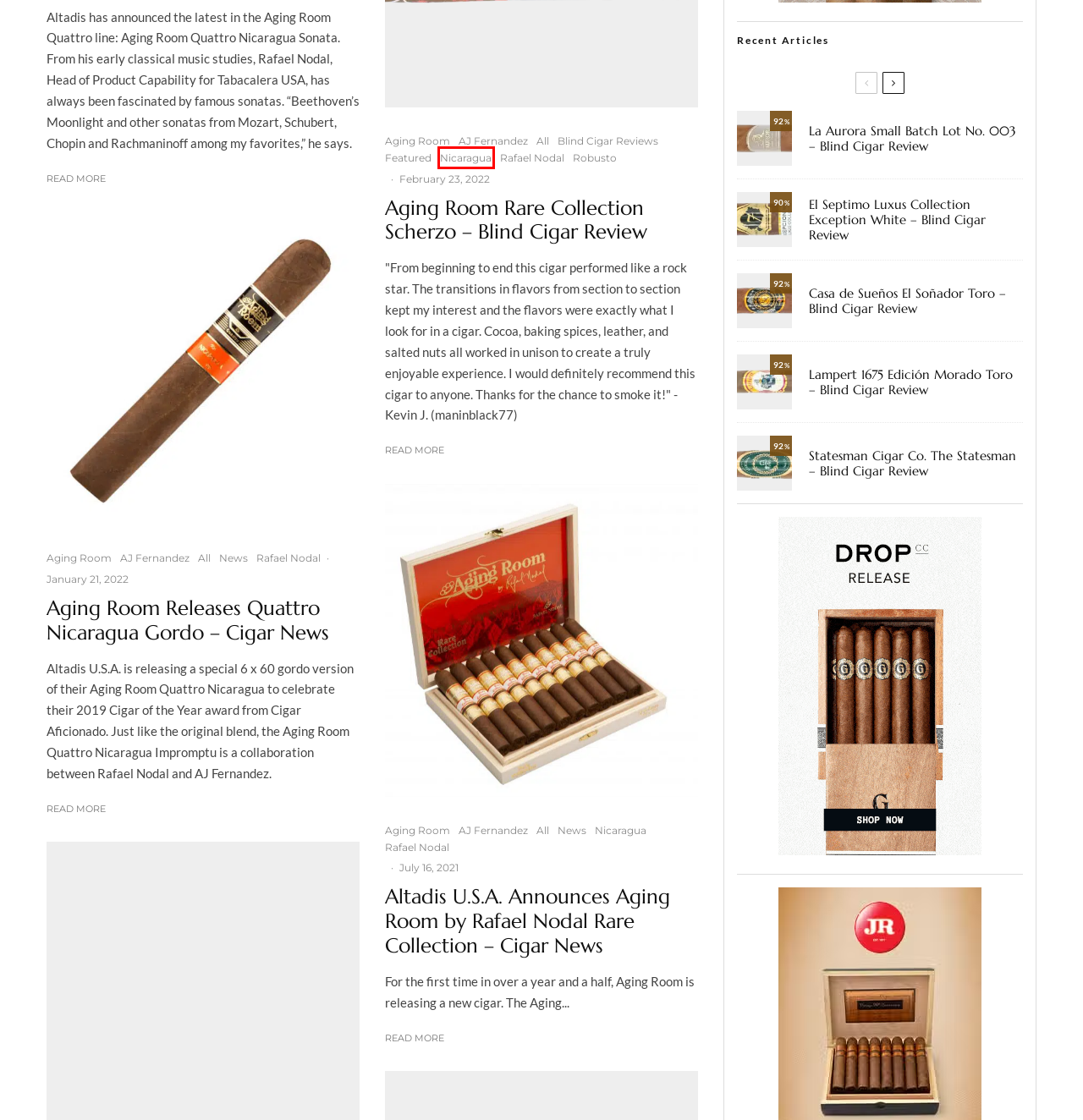Review the screenshot of a webpage containing a red bounding box around an element. Select the description that best matches the new webpage after clicking the highlighted element. The options are:
A. El Septimo Luxus Collection Exception White - Blind Cigar Review - Blind Man's Puff
B. Nicaragua Archives - Blind Man's Puff
C. Lampert 1675 Edición Morado Toro - Blind Cigar Review
D. Robusto Archives - Blind Man's Puff
E. Featured Archives - Blind Man's Puff
F. Aging Room Releases Quattro Nicaragua Gordo - Cigar News - Blind Man's Puff
G. La Aurora Small Batch Lot No. 003 - Blind Cigar Review
H. AJ Fernandez Archives - Blind Man's Puff

B